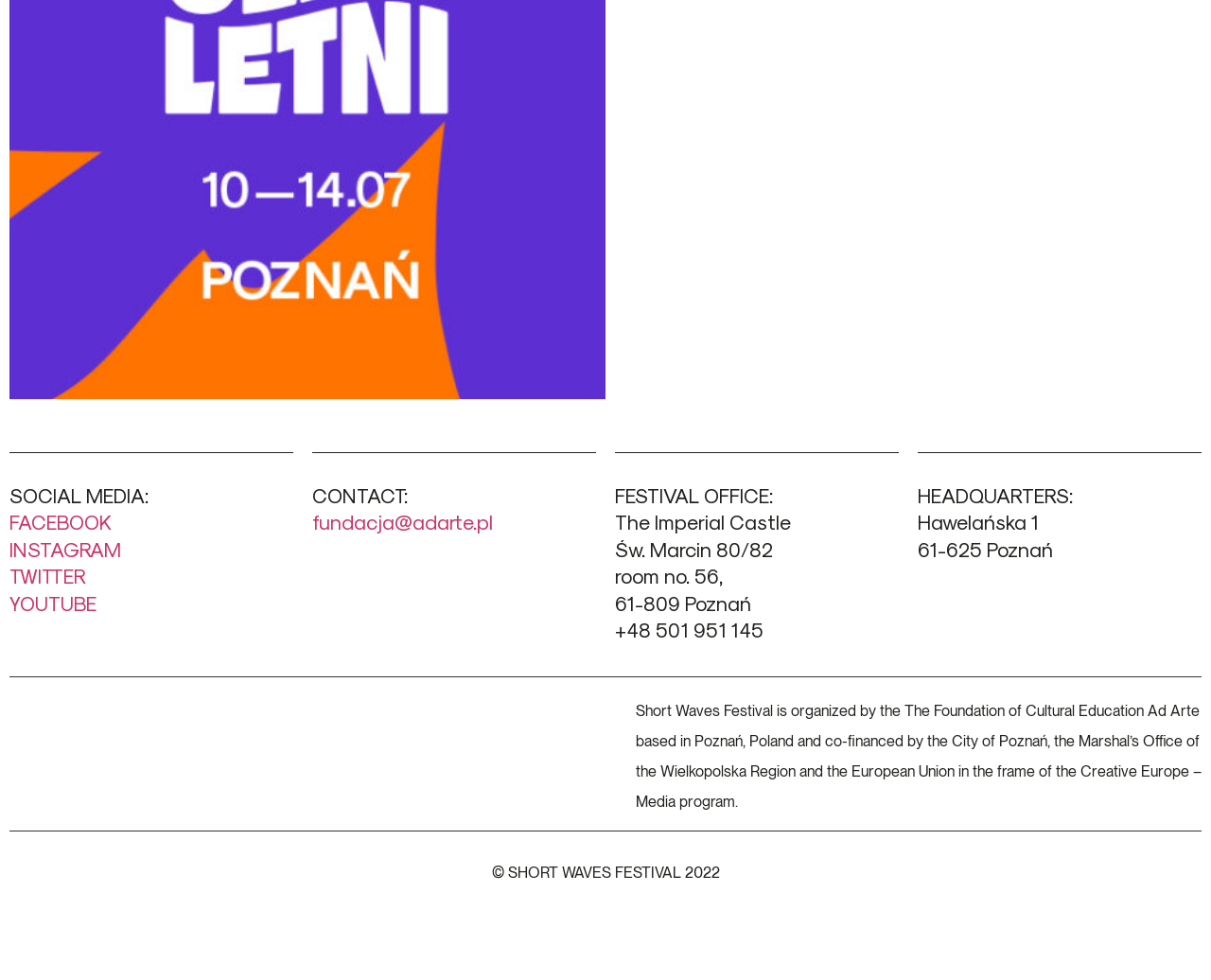Determine the bounding box coordinates for the UI element with the following description: "YOUTUBE". The coordinates should be four float numbers between 0 and 1, represented as [left, top, right, bottom].

[0.008, 0.602, 0.08, 0.627]